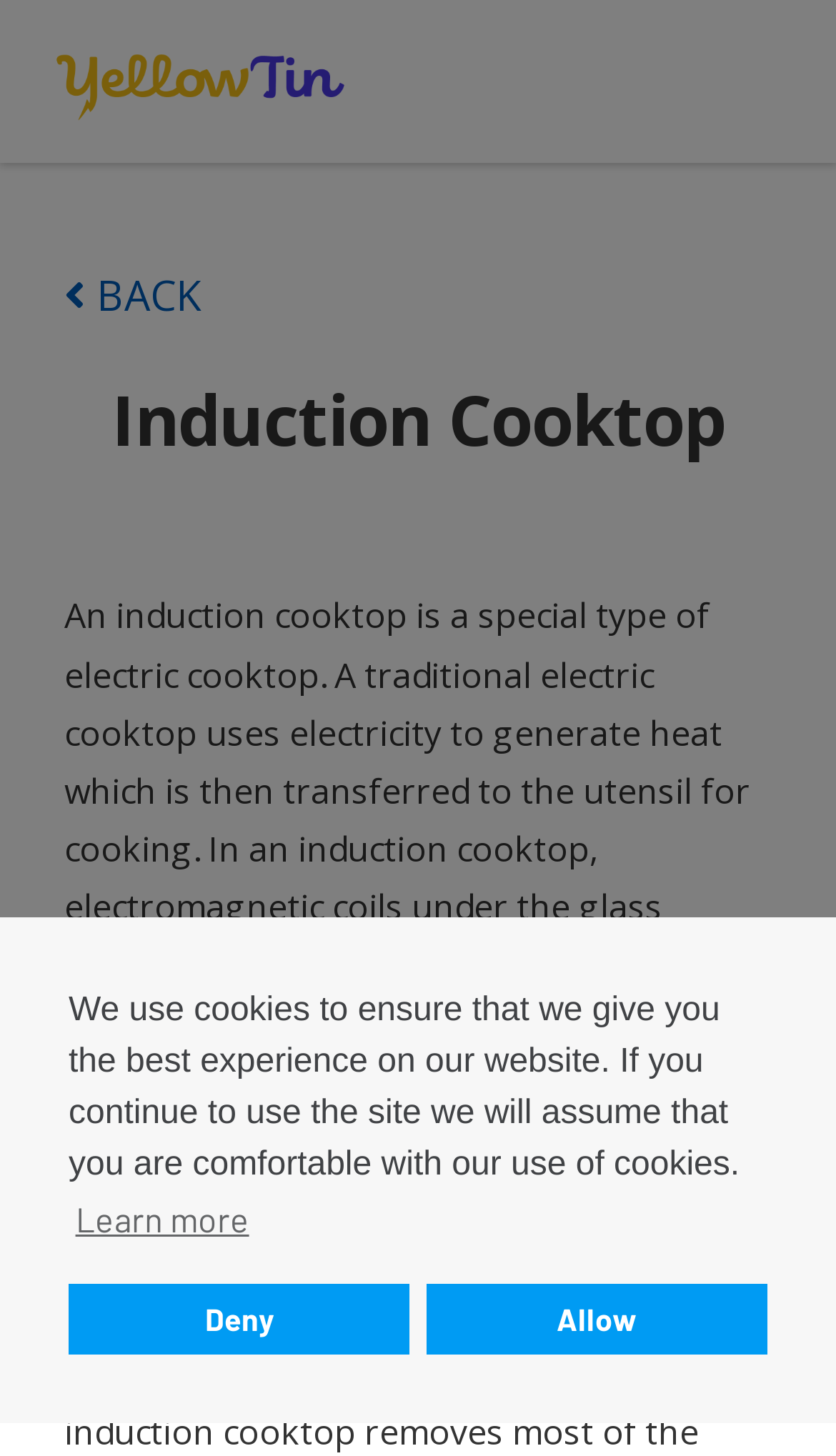Find the bounding box coordinates for the HTML element described in this sentence: "Skip to content". Provide the coordinates as four float numbers between 0 and 1, in the format [left, top, right, bottom].

[0.0, 0.0, 0.103, 0.029]